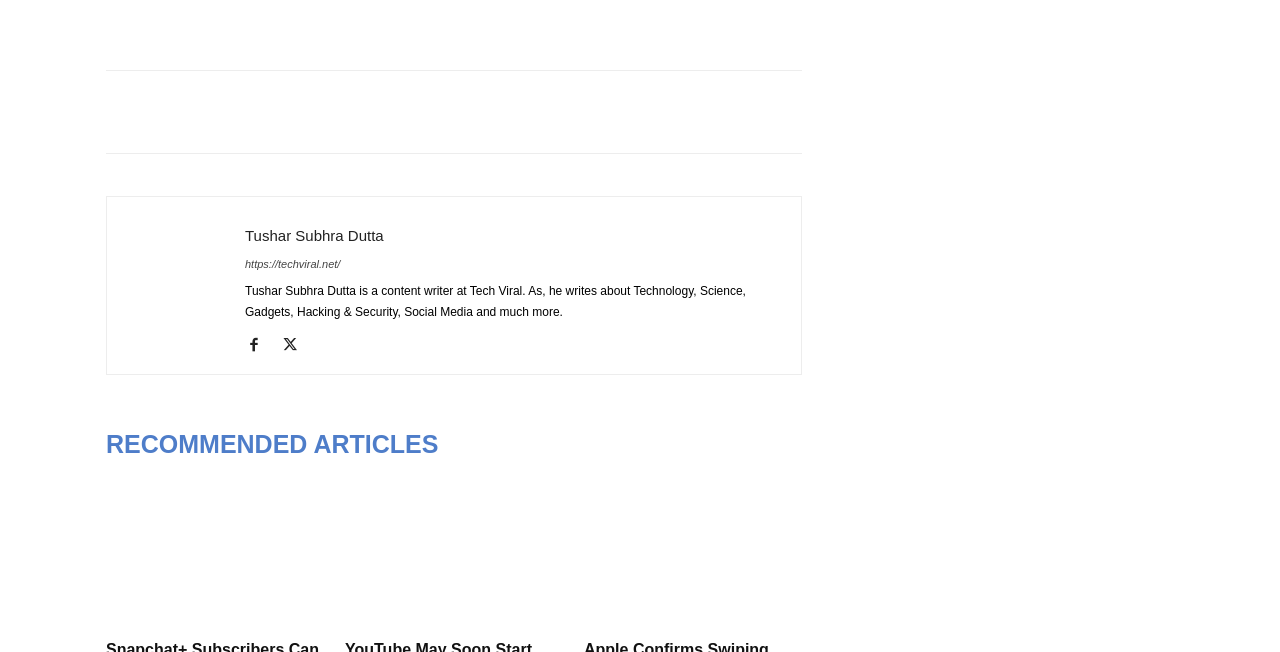Given the element description: "Tushar Subhra Dutta", predict the bounding box coordinates of this UI element. The coordinates must be four float numbers between 0 and 1, given as [left, top, right, bottom].

[0.191, 0.348, 0.3, 0.375]